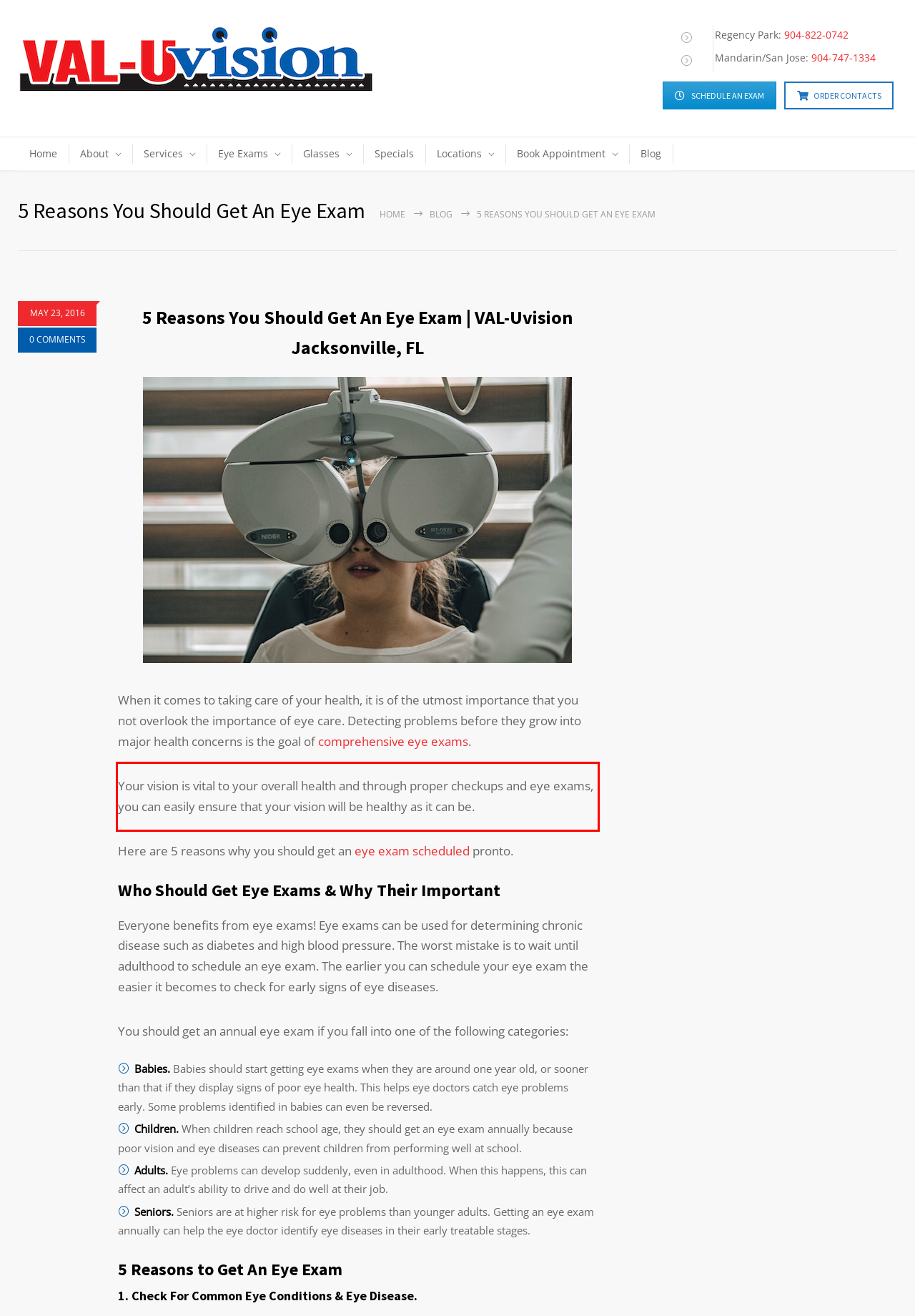Examine the webpage screenshot, find the red bounding box, and extract the text content within this marked area.

Your vision is vital to your overall health and through proper checkups and eye exams, you can easily ensure that your vision will be healthy as it can be.